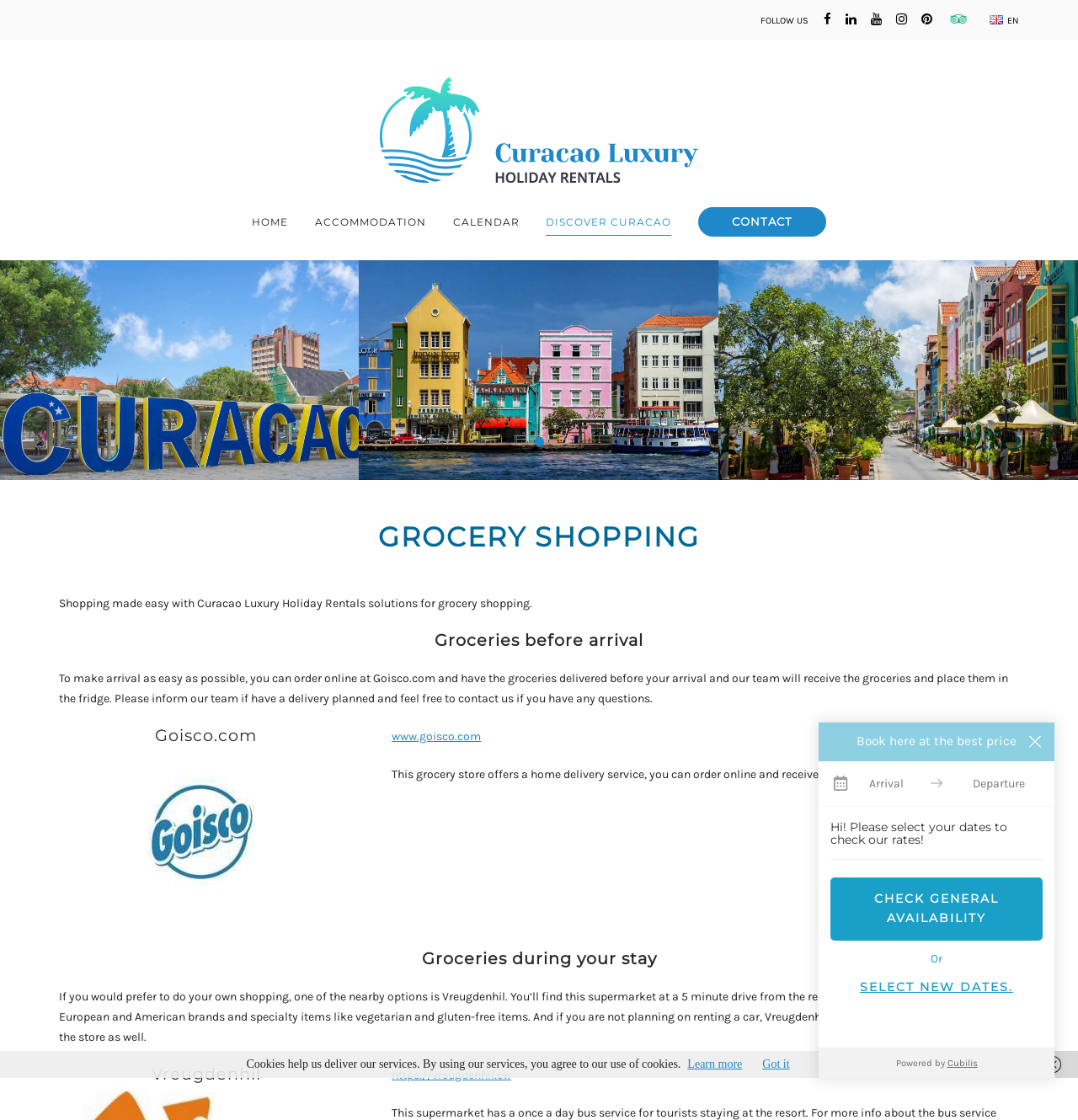What can be done with the 'Book here at the best price' button? From the image, respond with a single word or brief phrase.

Book accommodation